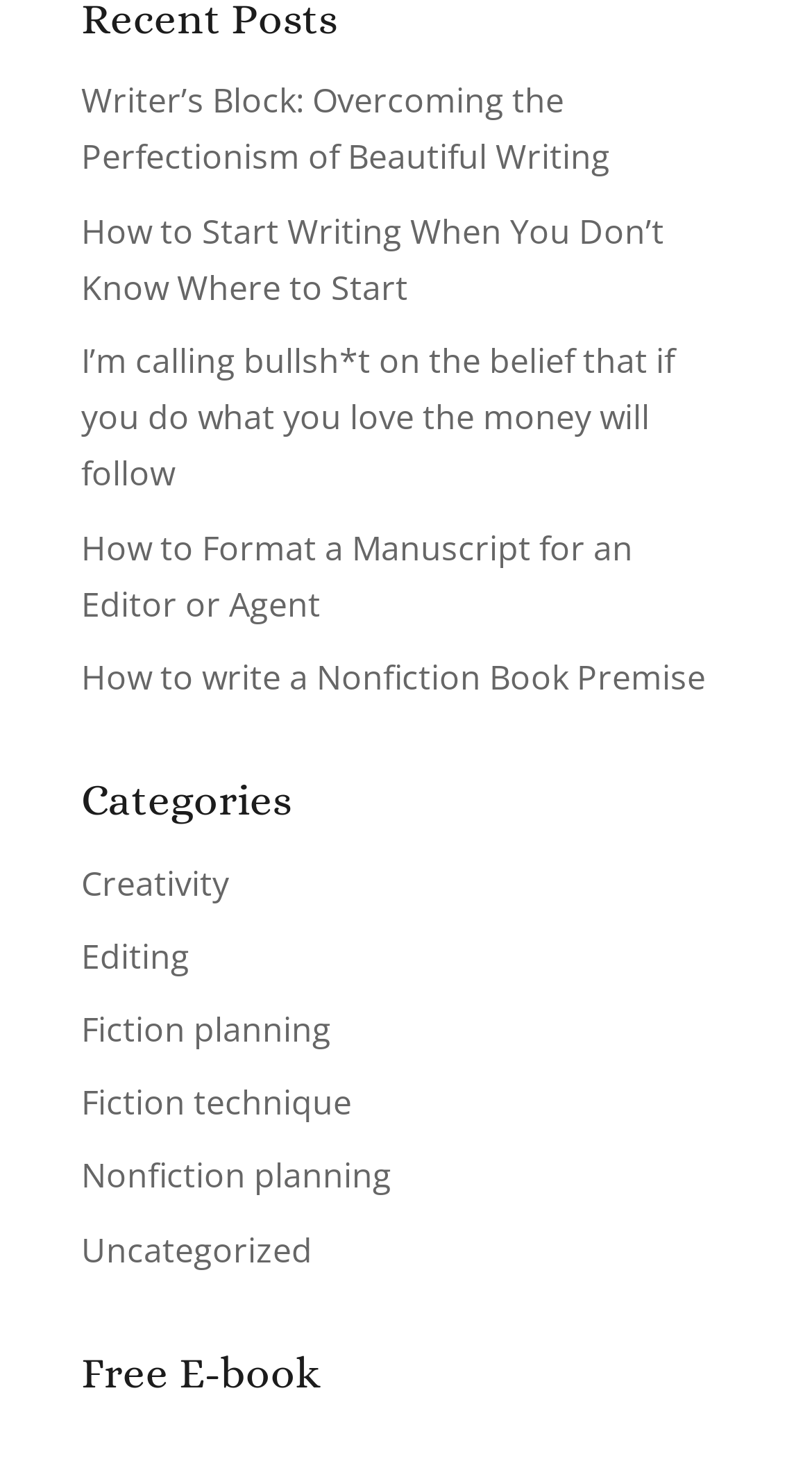Specify the bounding box coordinates of the region I need to click to perform the following instruction: "Read the article about overcoming writer's block". The coordinates must be four float numbers in the range of 0 to 1, i.e., [left, top, right, bottom].

[0.1, 0.053, 0.751, 0.123]